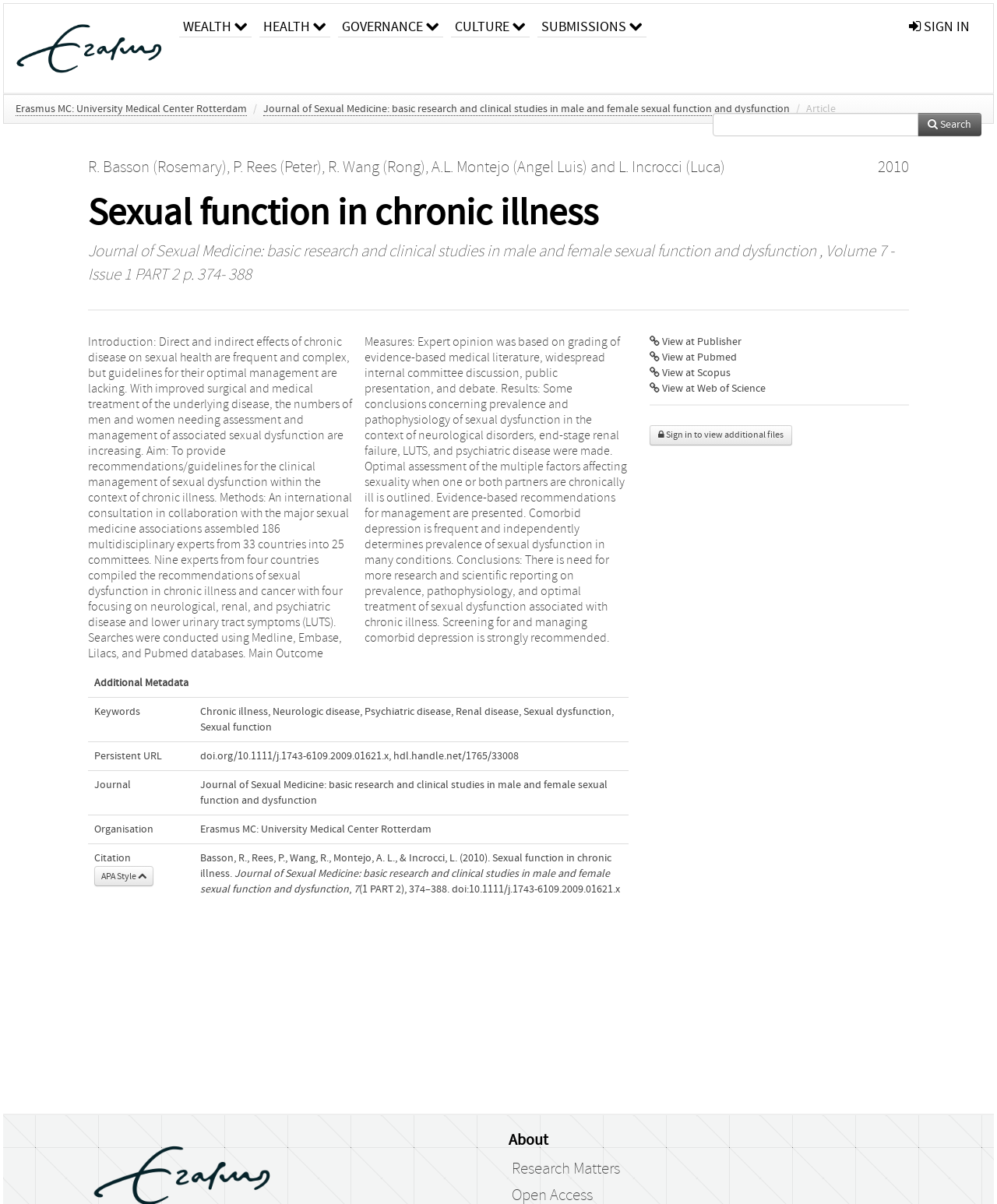Using the provided description Research Matters, find the bounding box coordinates for the UI element. Provide the coordinates in (top-left x, top-left y, bottom-right x, bottom-right y) format, ensuring all values are between 0 and 1.

[0.514, 0.963, 0.622, 0.979]